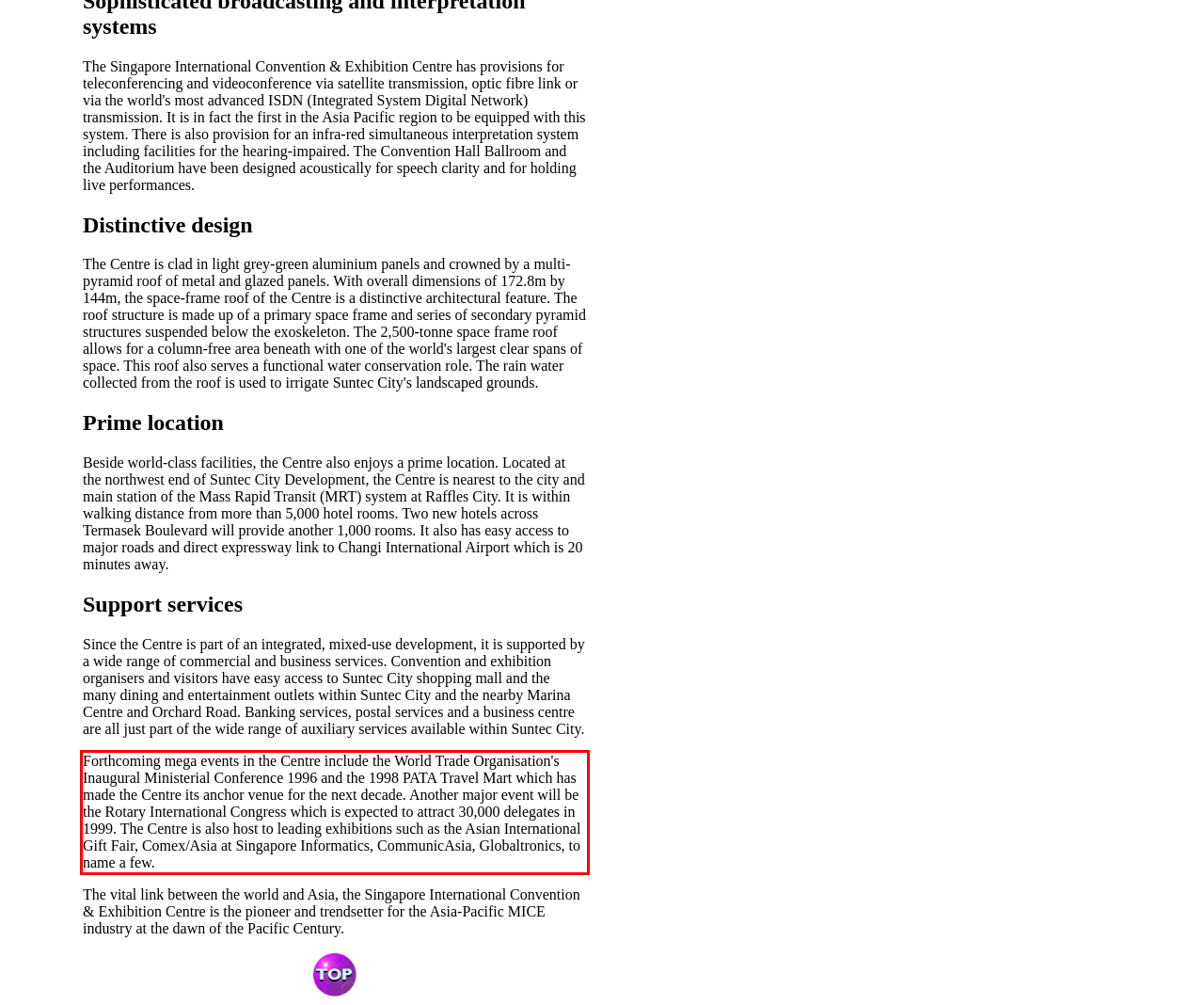Please perform OCR on the text within the red rectangle in the webpage screenshot and return the text content.

Forthcoming mega events in the Centre include the World Trade Organisation's Inaugural Ministerial Conference 1996 and the 1998 PATA Travel Mart which has made the Centre its anchor venue for the next decade. Another major event will be the Rotary International Congress which is expected to attract 30,000 delegates in 1999. The Centre is also host to leading exhibitions such as the Asian International Gift Fair, Comex/Asia at Singapore Informatics, CommunicAsia, Globaltronics, to name a few.